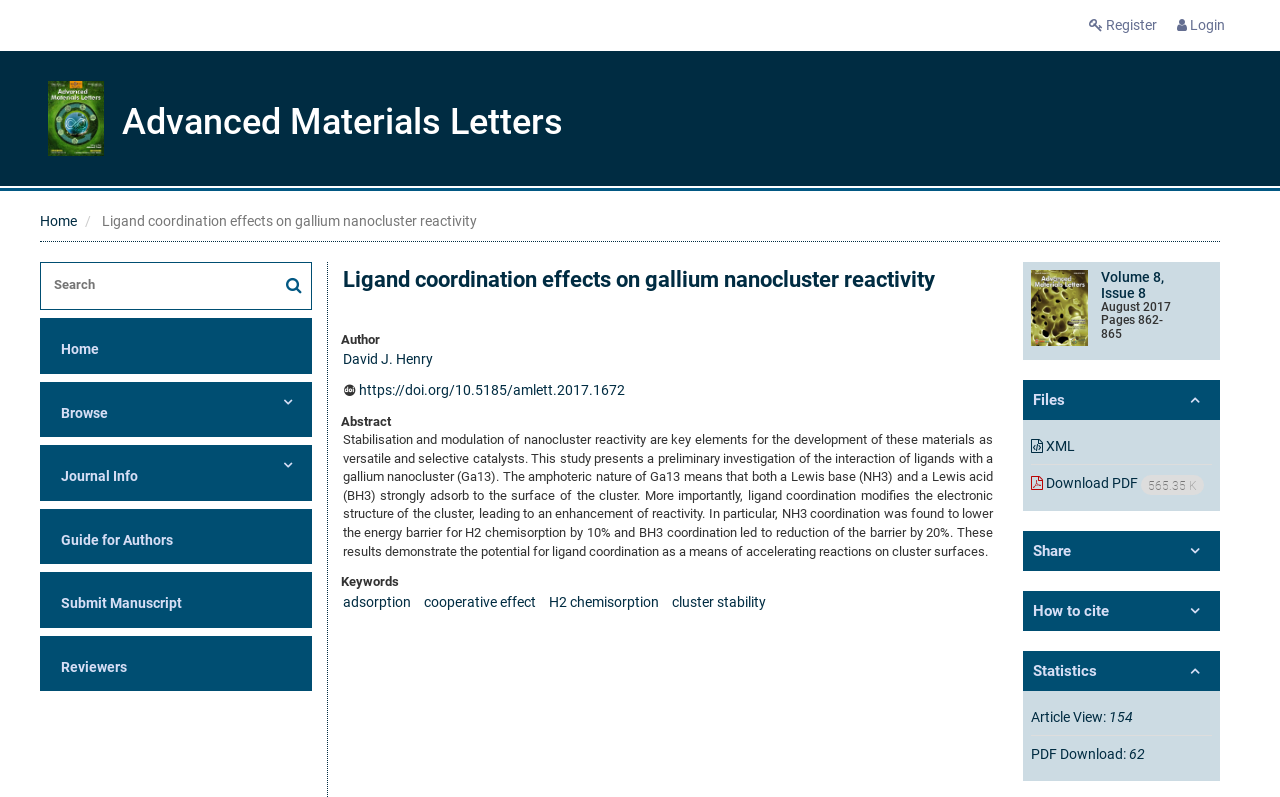What is the headline of the webpage?

Advanced Materials Letters